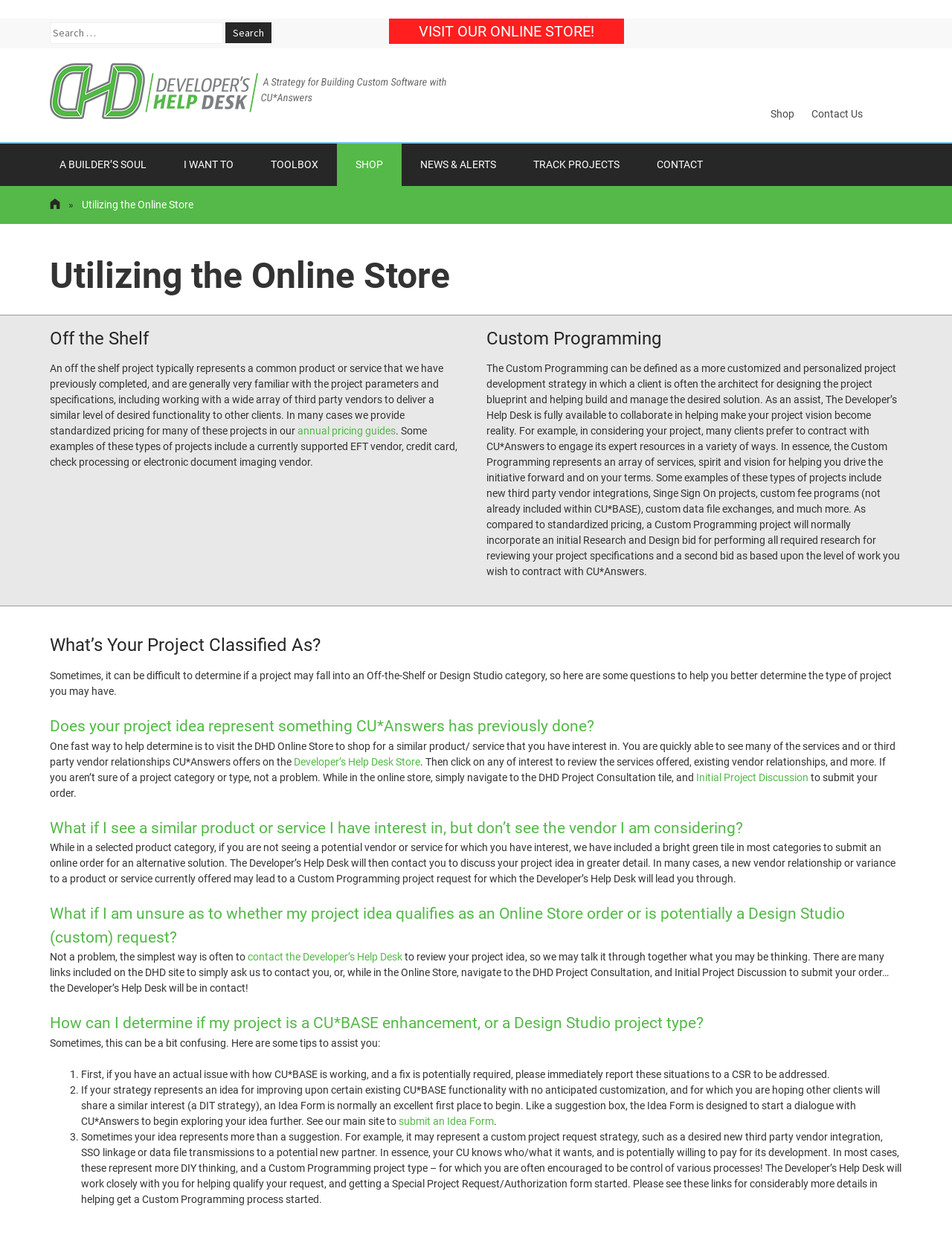Given the element description Contact, specify the bounding box coordinates of the corresponding UI element in the format (top-left x, top-left y, bottom-right x, bottom-right y). All values must be between 0 and 1.

[0.67, 0.116, 0.758, 0.151]